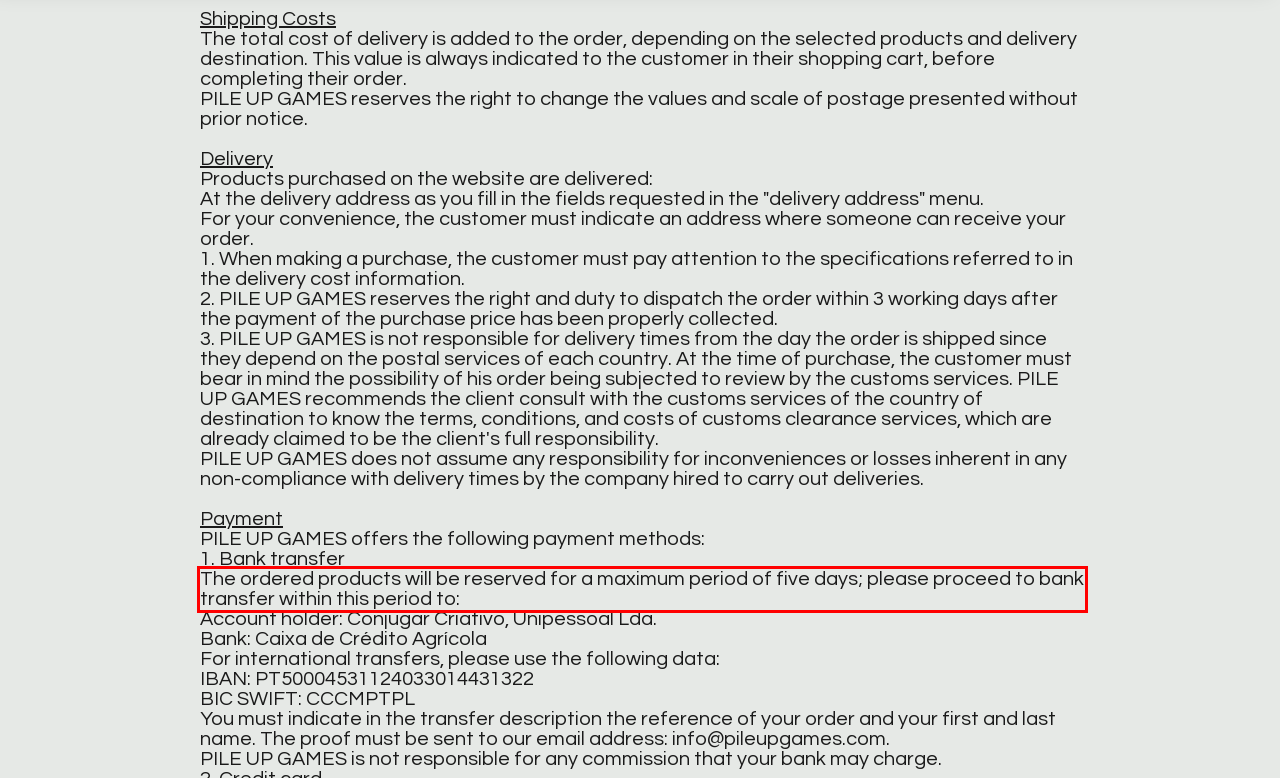Observe the screenshot of the webpage, locate the red bounding box, and extract the text content within it.

The ordered products will be reserved for a maximum period of five days; please proceed to bank transfer within this period to: